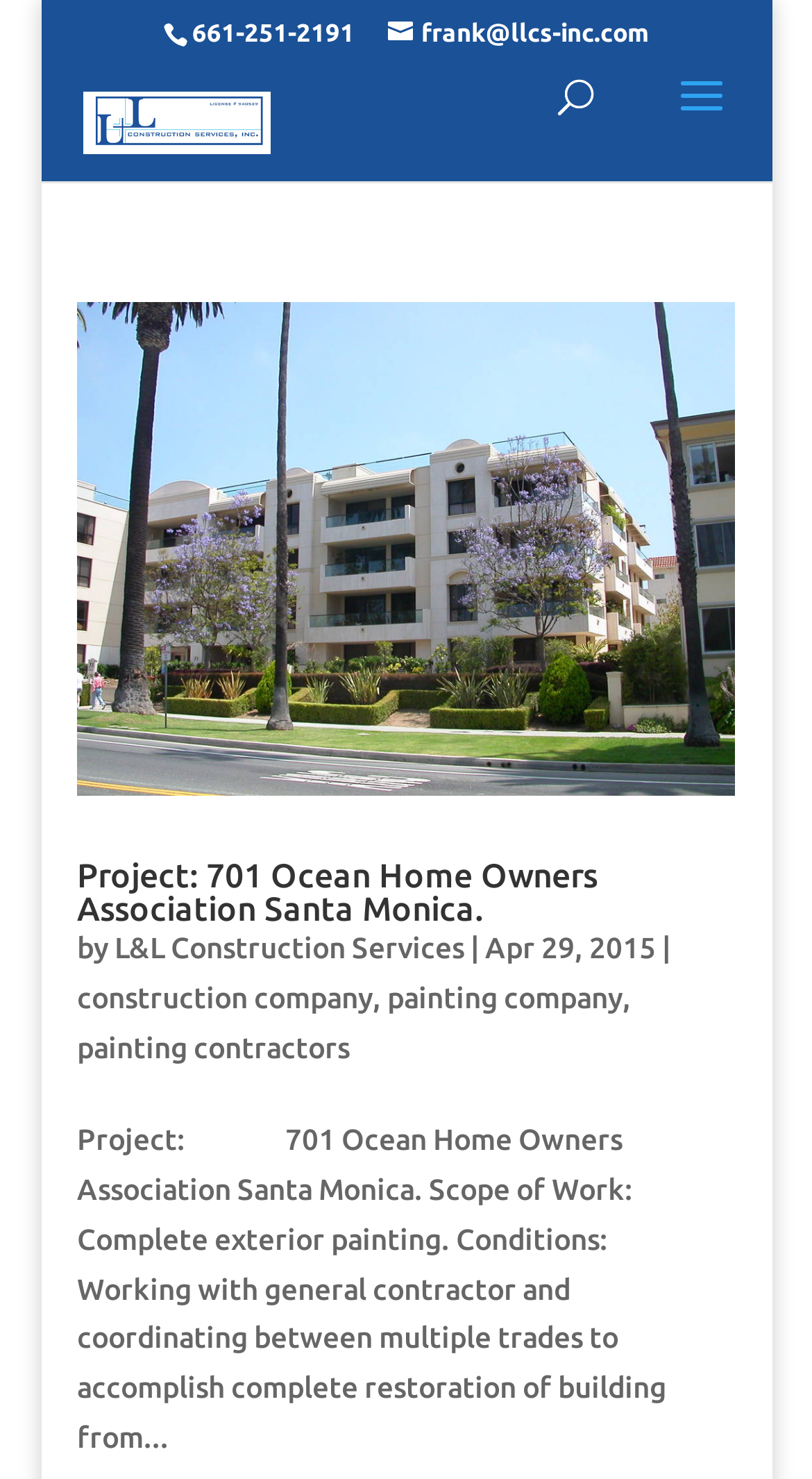Determine the bounding box coordinates of the clickable element to complete this instruction: "visit L&L Construction Services". Provide the coordinates in the format of four float numbers between 0 and 1, [left, top, right, bottom].

[0.141, 0.629, 0.572, 0.652]